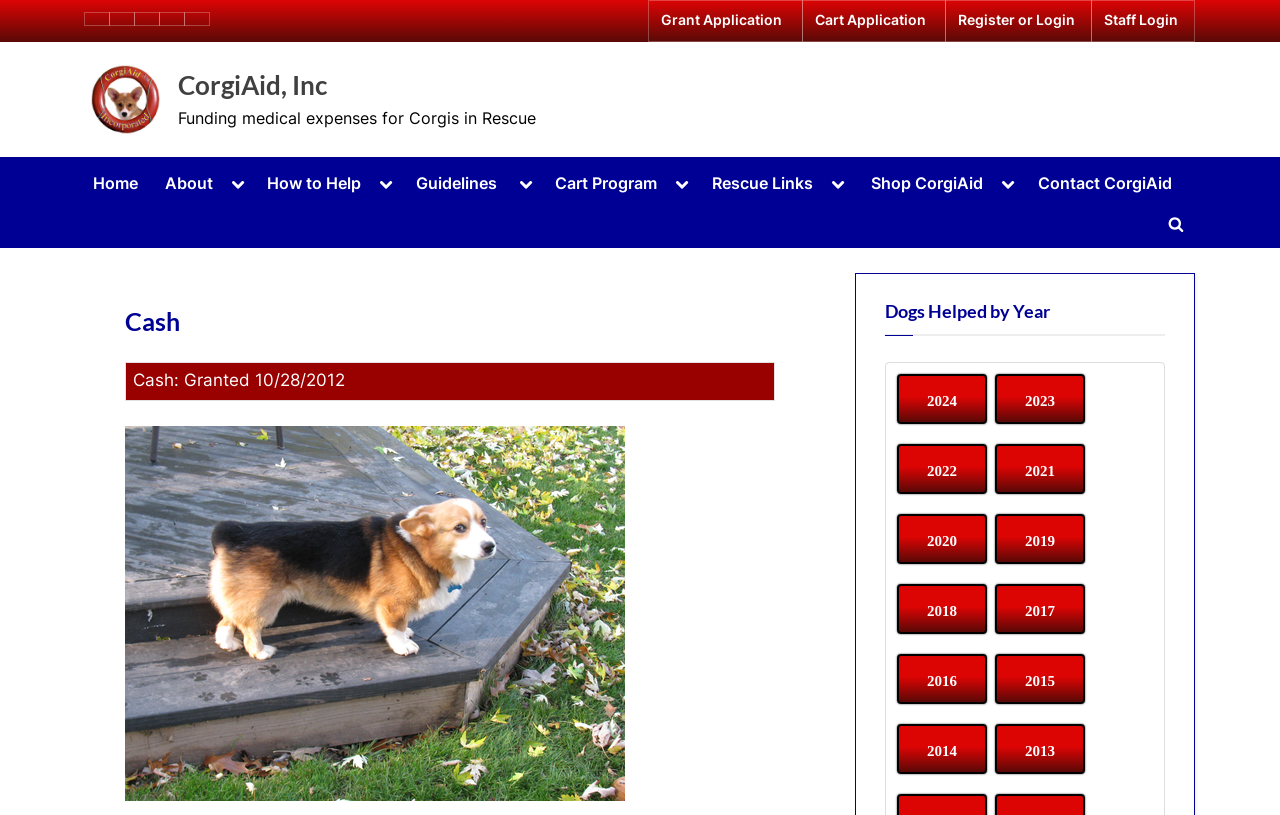Using the information from the screenshot, answer the following question thoroughly:
What is the purpose of CorgiAid?

The purpose of CorgiAid can be found in the static text below the organization's name, which states 'Funding medical expenses for Corgis in Rescue'.